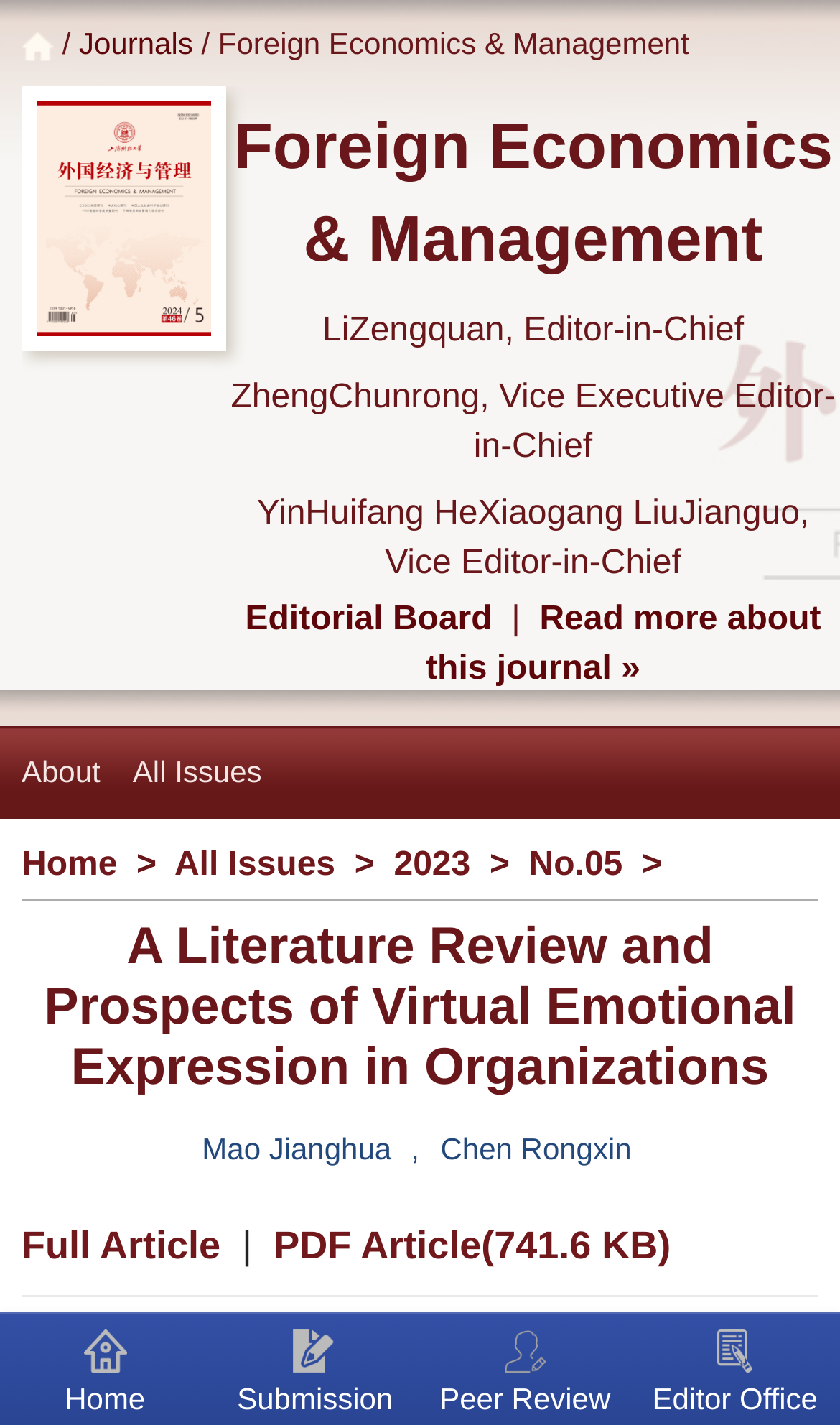Please answer the following question using a single word or phrase: What is the size of the PDF article?

741.6 KB